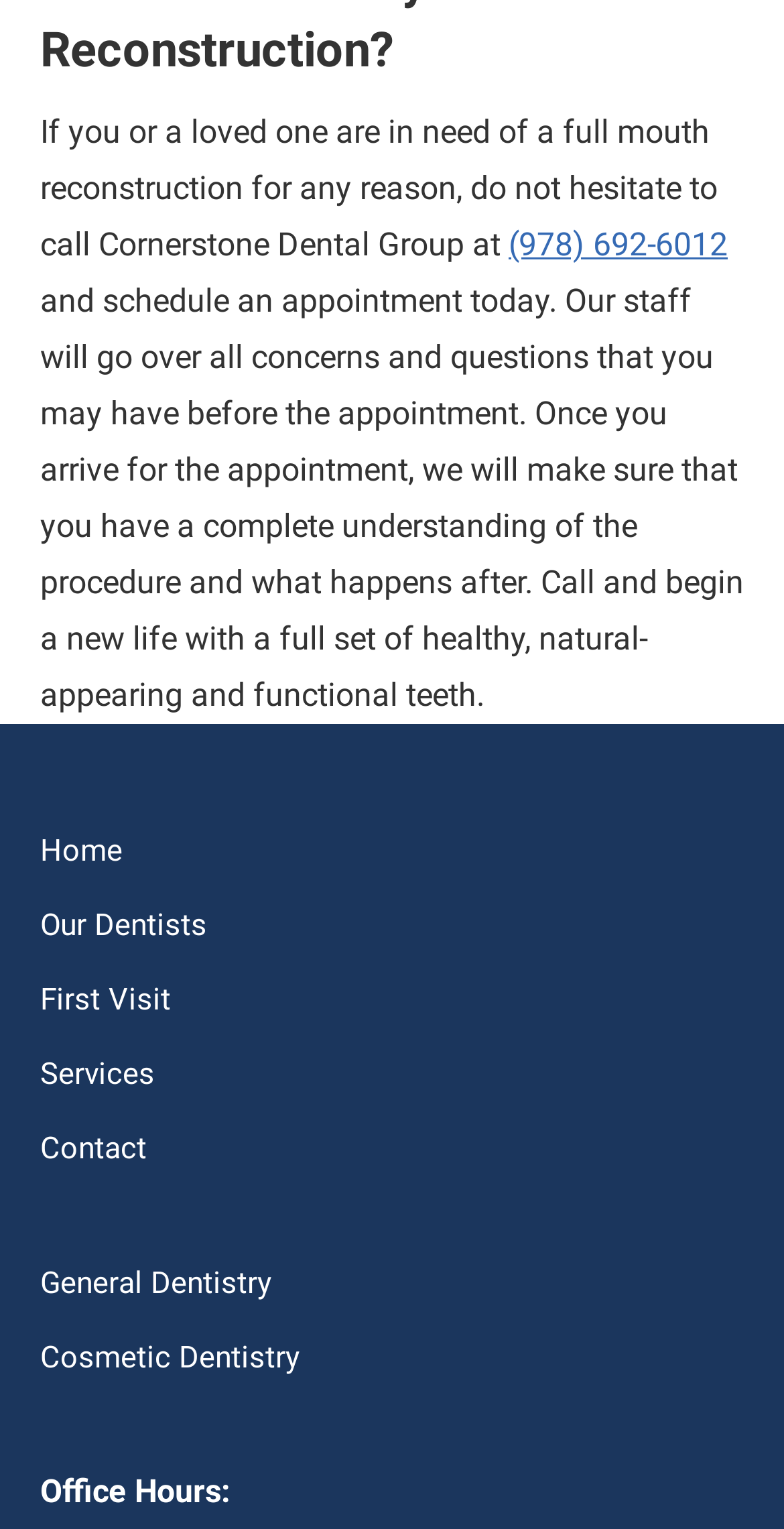Calculate the bounding box coordinates of the UI element given the description: "Contact".

[0.051, 0.734, 0.949, 0.783]